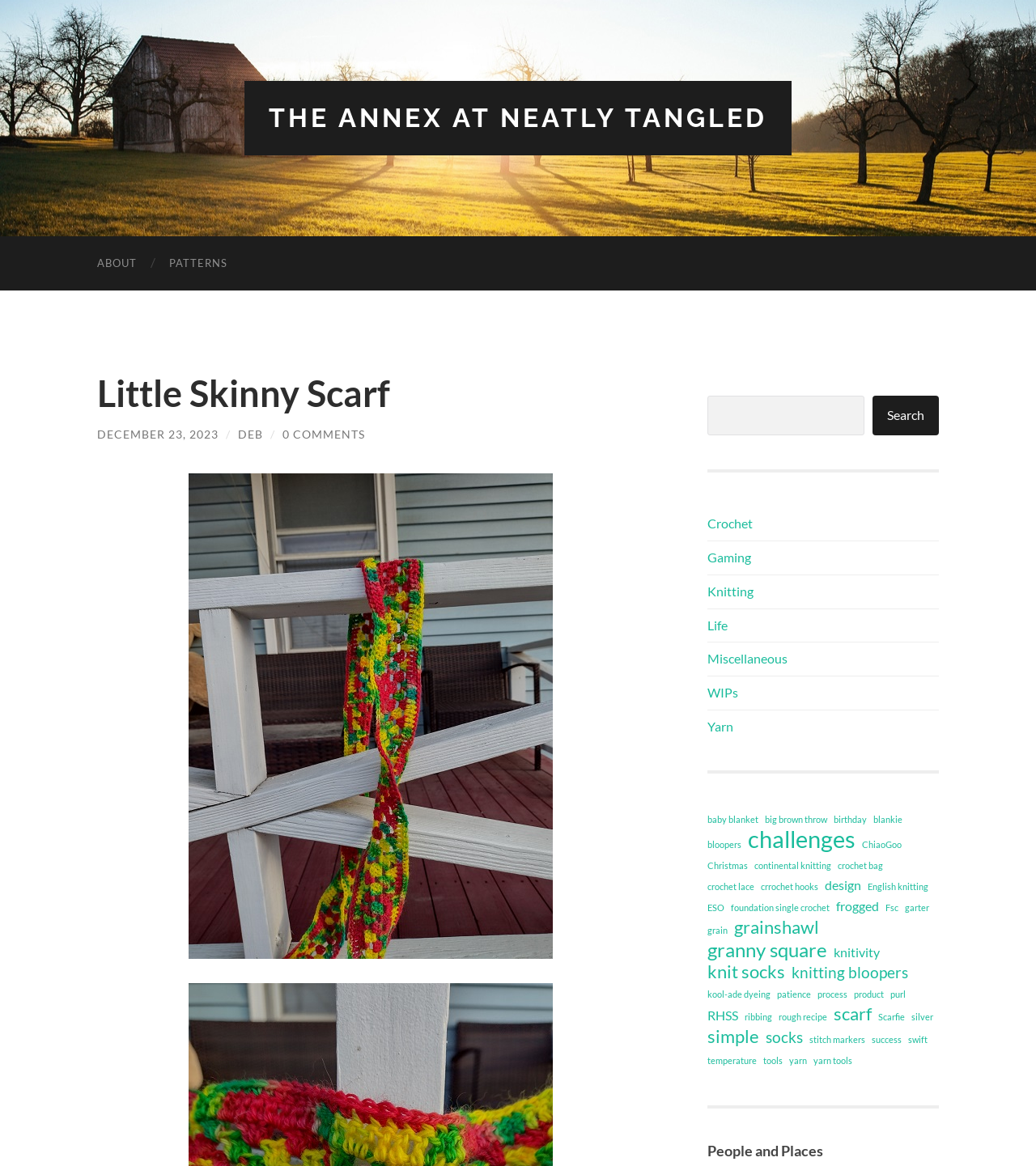What is the category of the item 'baby blanket'?
Answer with a single word or phrase, using the screenshot for reference.

baby blanket